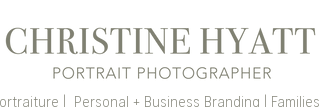Please answer the following question using a single word or phrase: 
What type of photography does Christine Hyatt specialize in?

Personal, business, and family photography